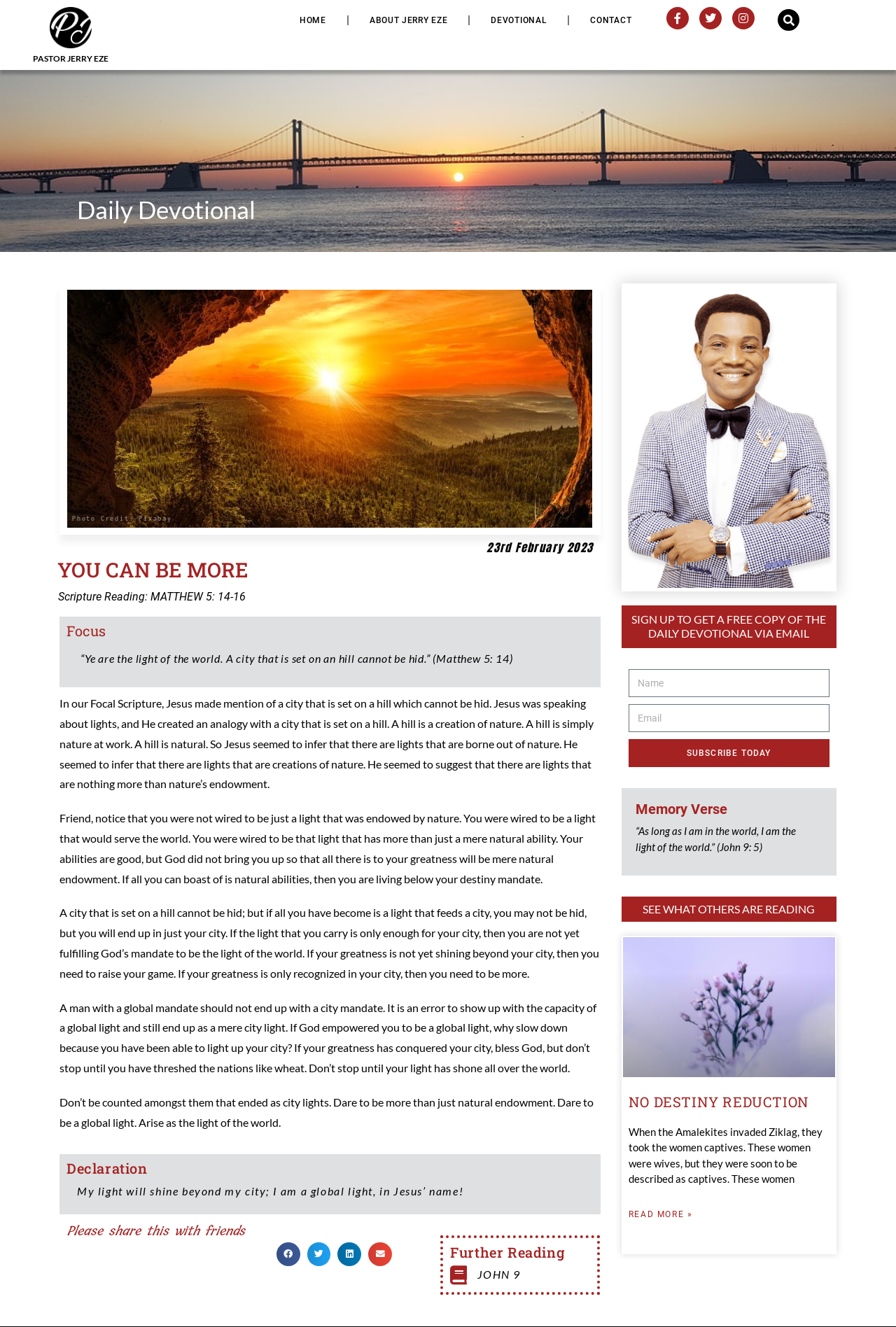Please locate the UI element described by "Democracy Alert" and provide its bounding box coordinates.

None